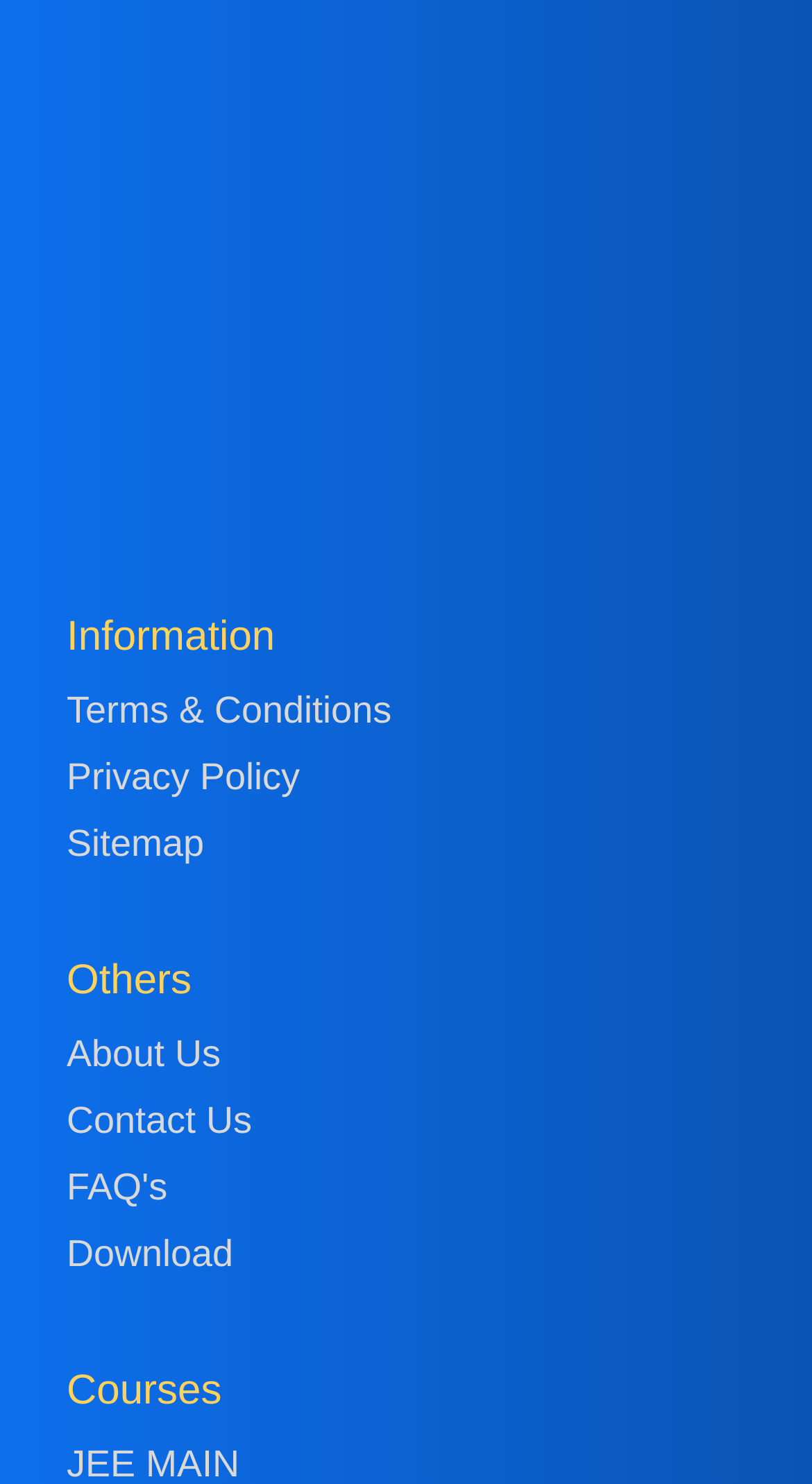Please specify the bounding box coordinates of the clickable section necessary to execute the following command: "learn about the courses".

[0.082, 0.921, 0.918, 0.954]